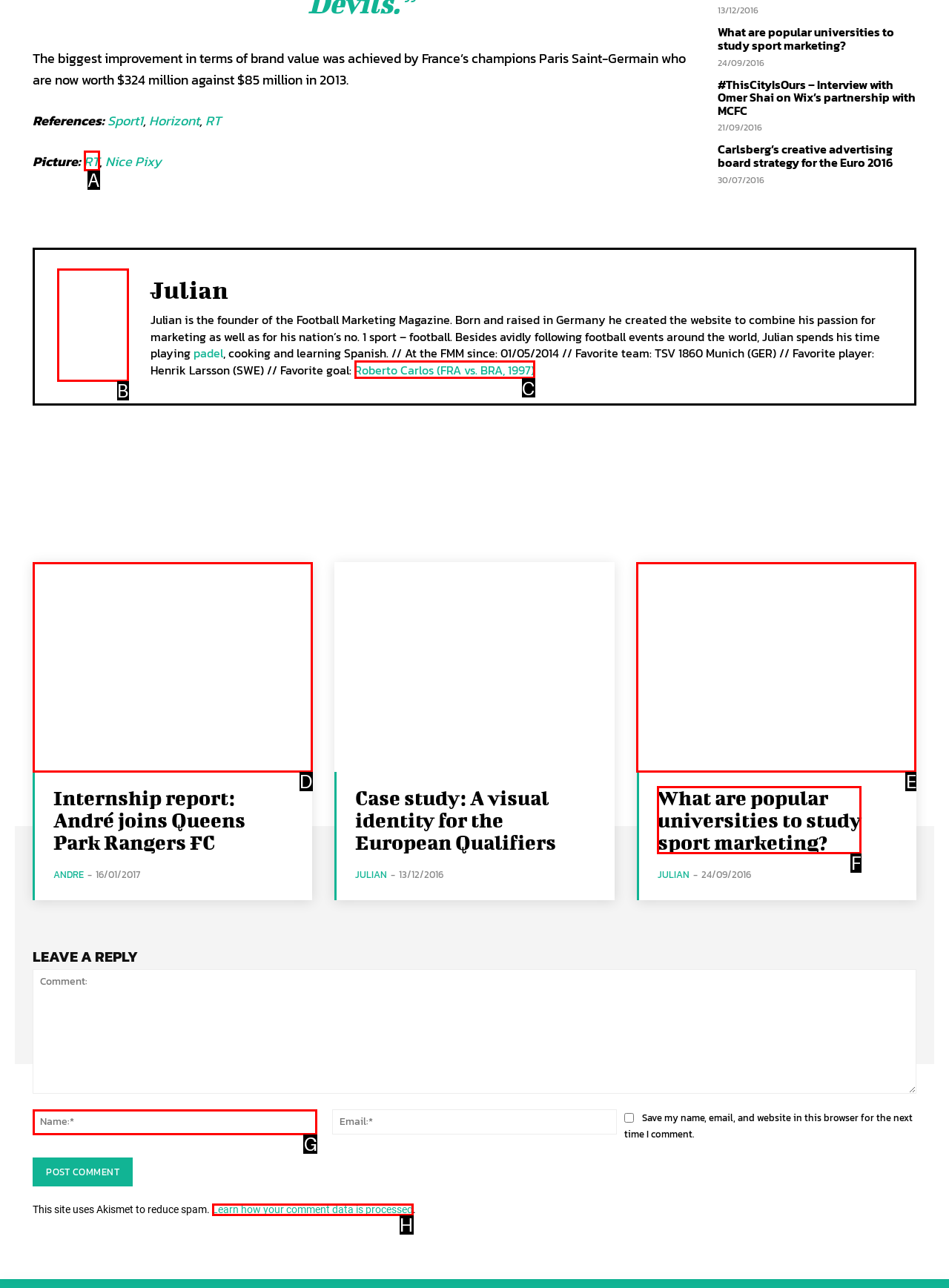Determine which HTML element best suits the description: parent_node: Name:* name="author" placeholder="Name:*". Reply with the letter of the matching option.

G